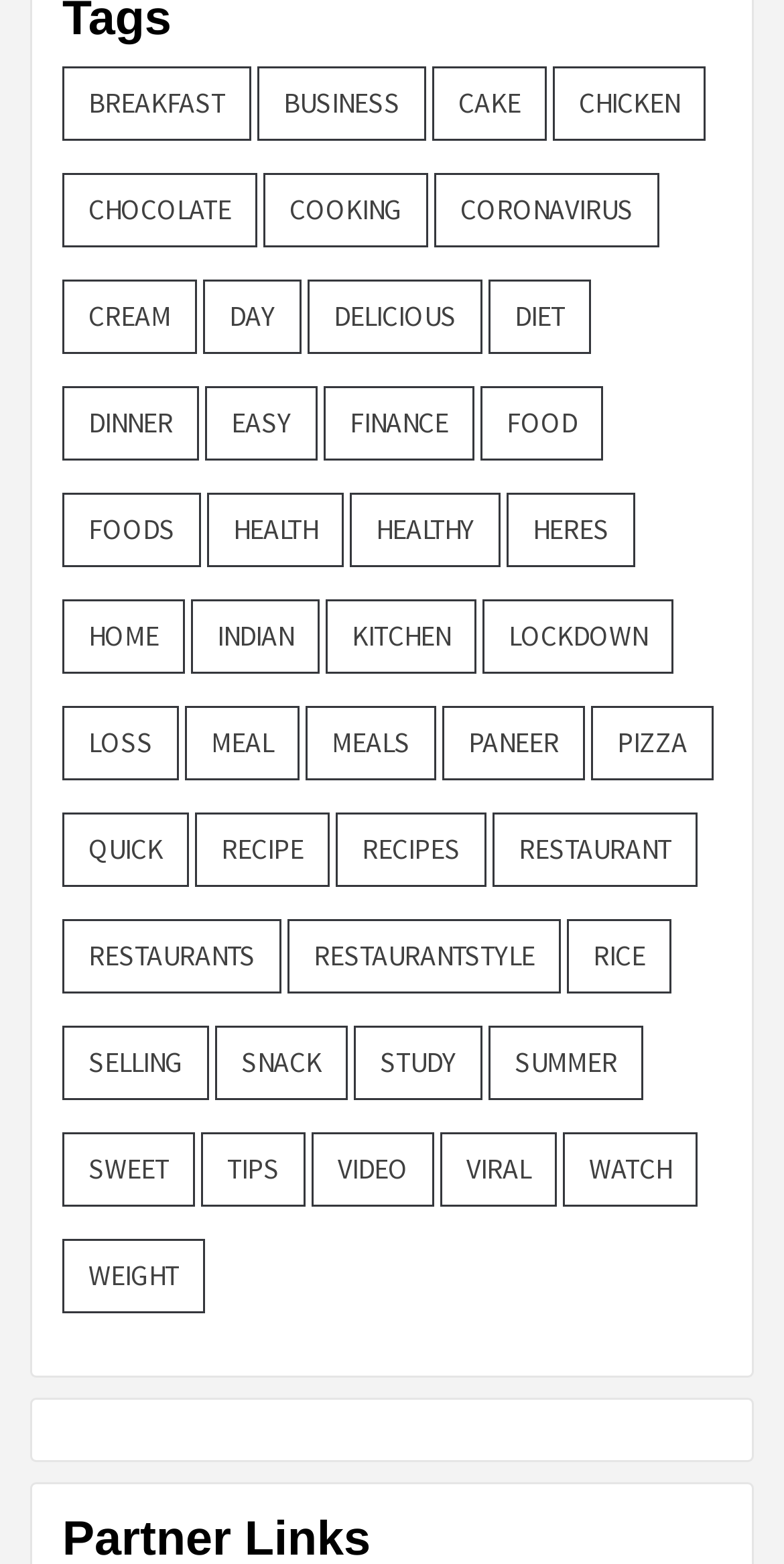Specify the bounding box coordinates of the element's area that should be clicked to execute the given instruction: "Explore Home cooking". The coordinates should be four float numbers between 0 and 1, i.e., [left, top, right, bottom].

[0.079, 0.383, 0.236, 0.431]